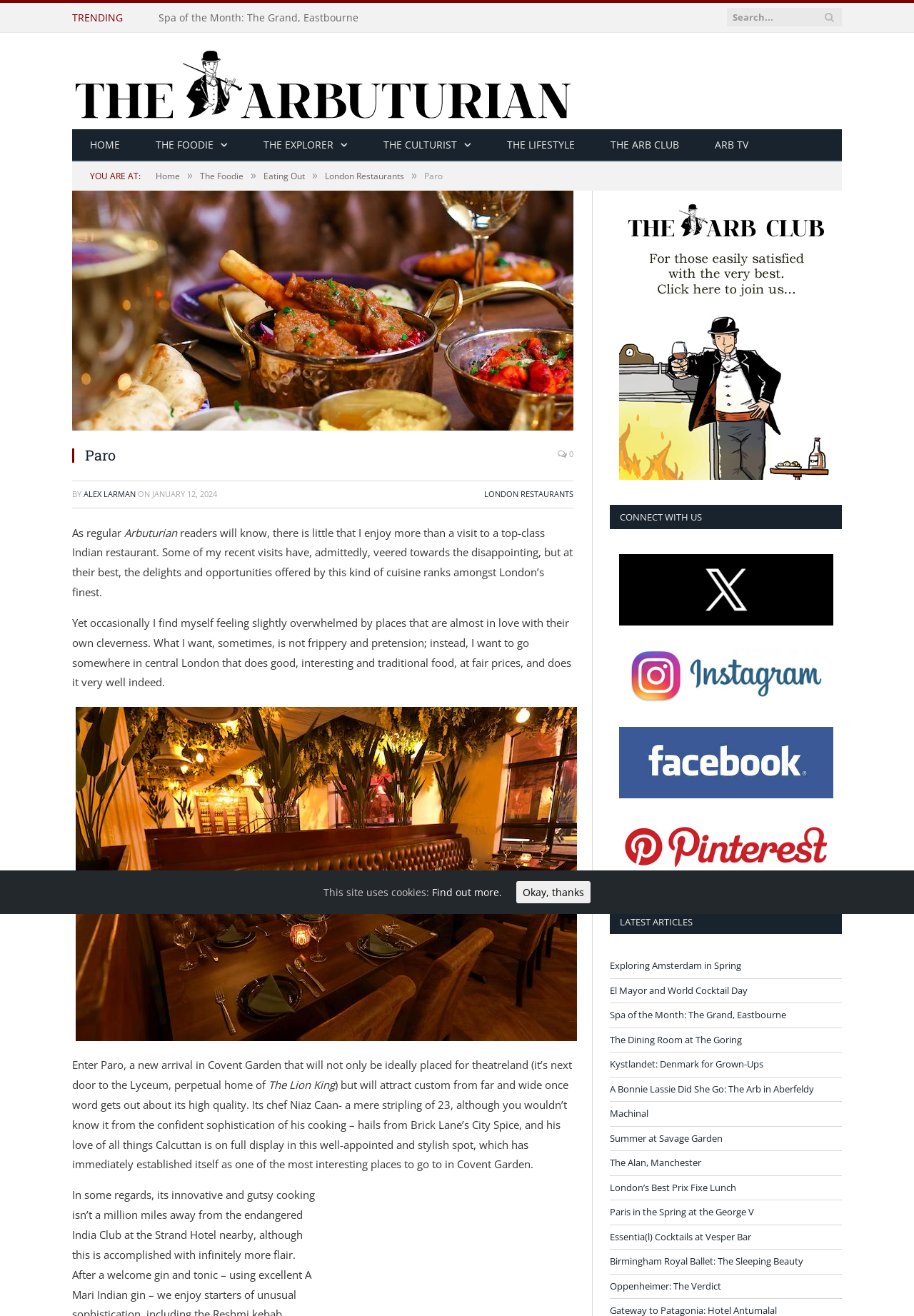What is the name of the chef at Paro?
Based on the image, answer the question in a detailed manner.

The chef at Paro is Niaz Caan, who is described as a 23-year-old chef from Brick Lane's City Spice.